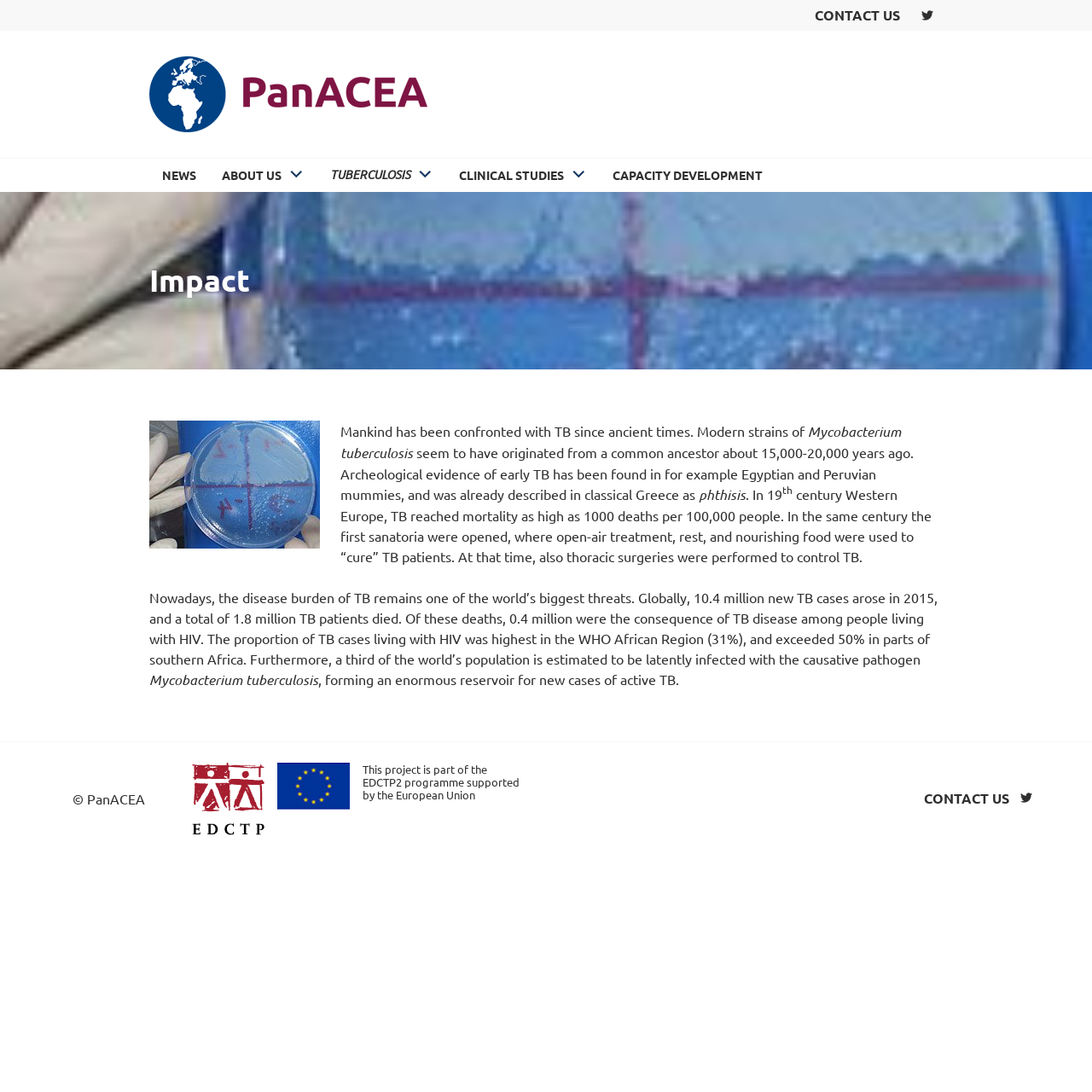What is the estimated number of people latently infected with Mycobacterium tuberculosis?
Using the image as a reference, answer with just one word or a short phrase.

A third of the world's population